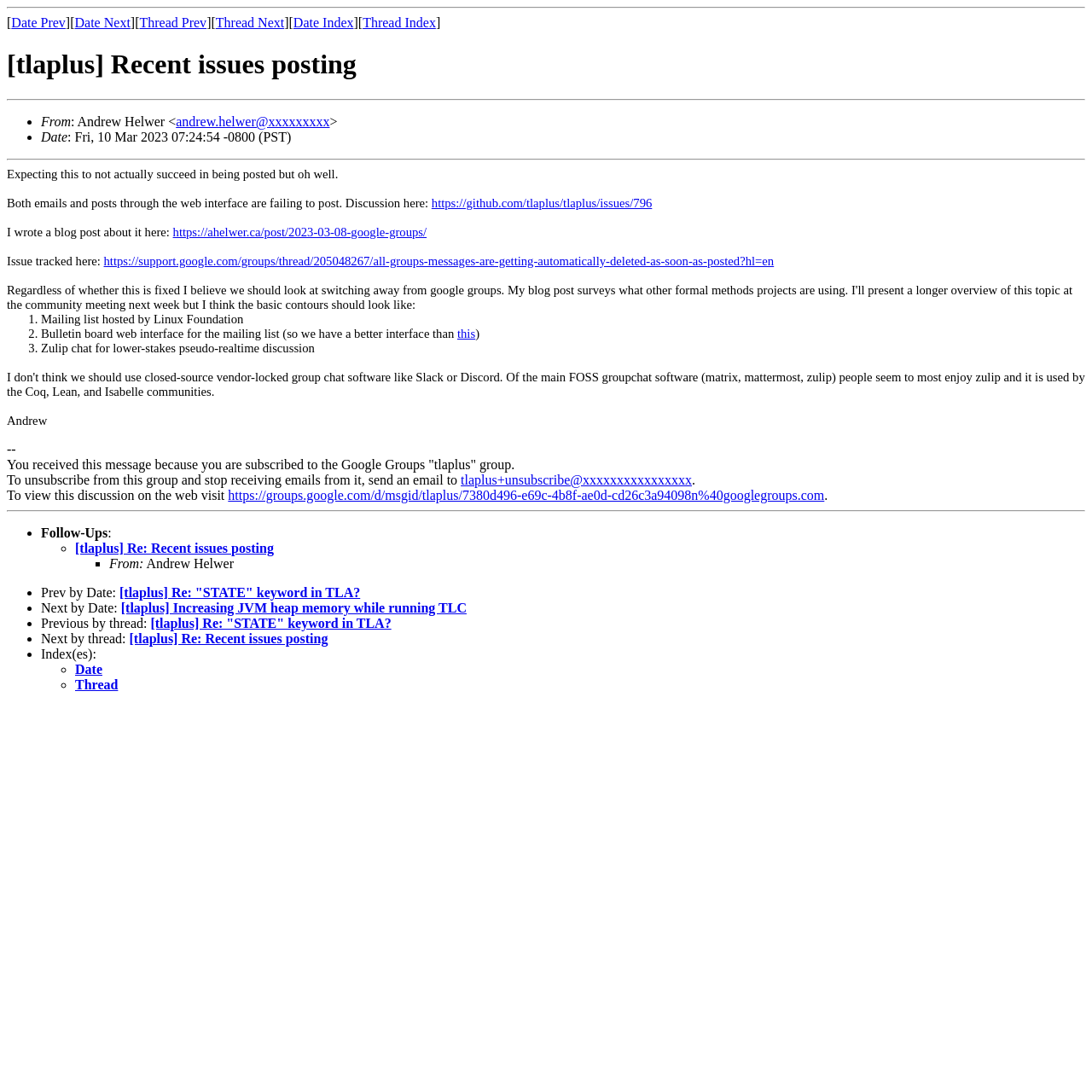How many list markers are there in the post?
Give a one-word or short phrase answer based on the image.

13